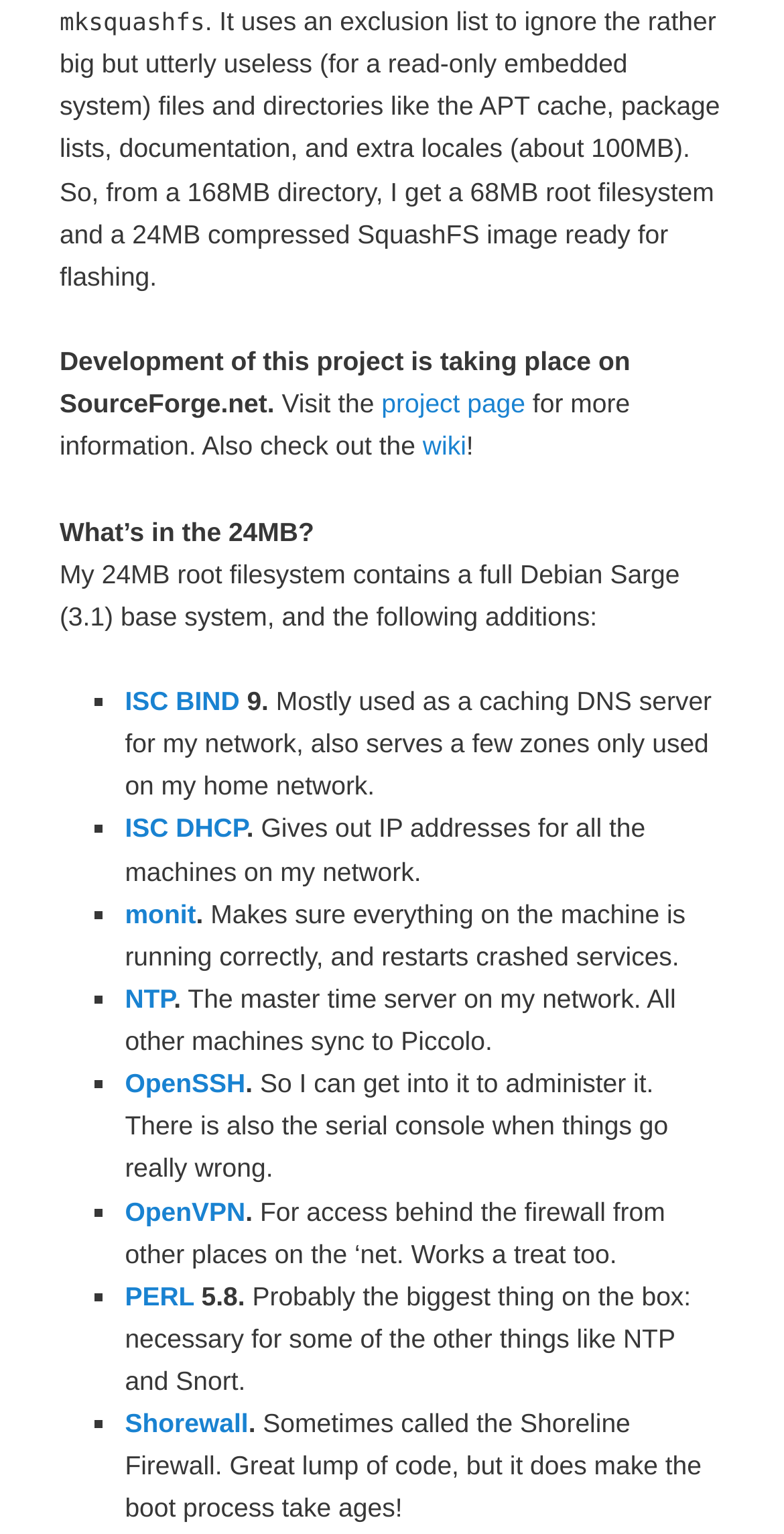Predict the bounding box of the UI element based on the description: "ISC DHCP". The coordinates should be four float numbers between 0 and 1, formatted as [left, top, right, bottom].

[0.159, 0.53, 0.314, 0.55]